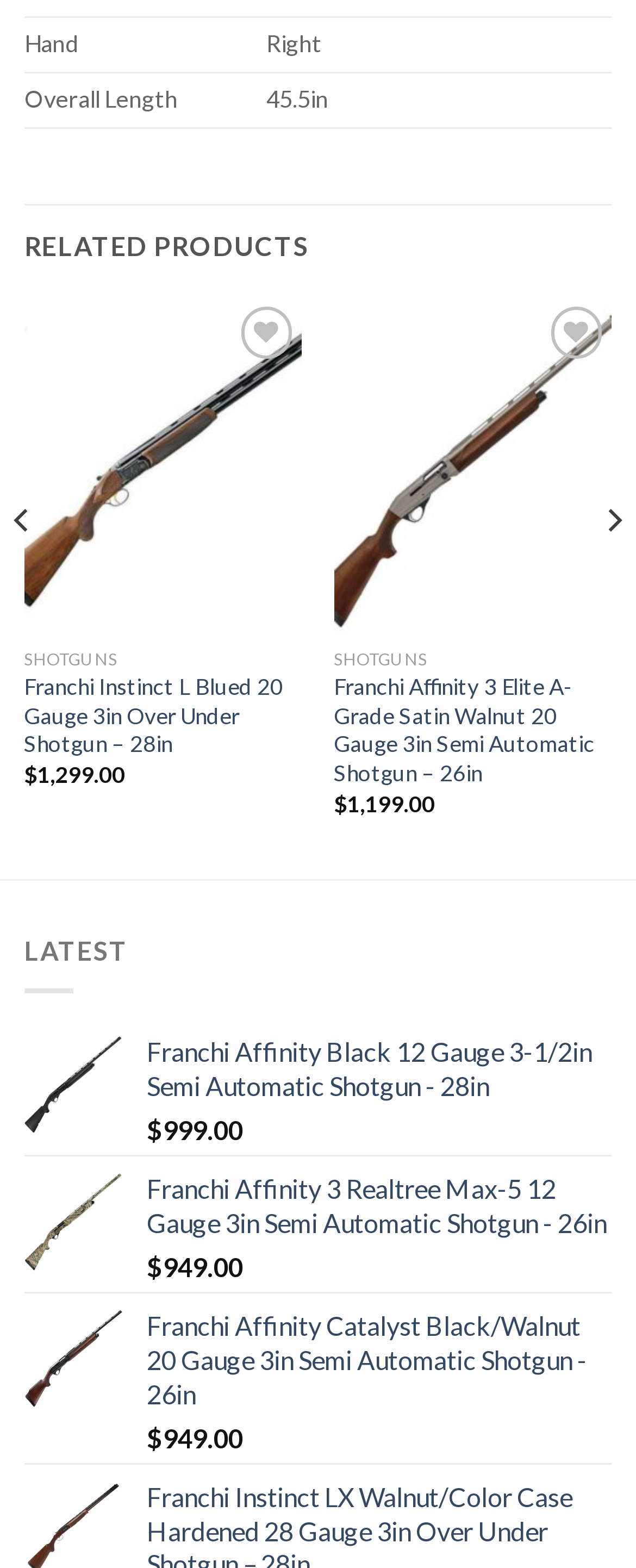Identify the bounding box coordinates of the clickable region required to complete the instruction: "Add to wishlist". The coordinates should be given as four float numbers within the range of 0 and 1, i.e., [left, top, right, bottom].

[0.379, 0.196, 0.458, 0.228]